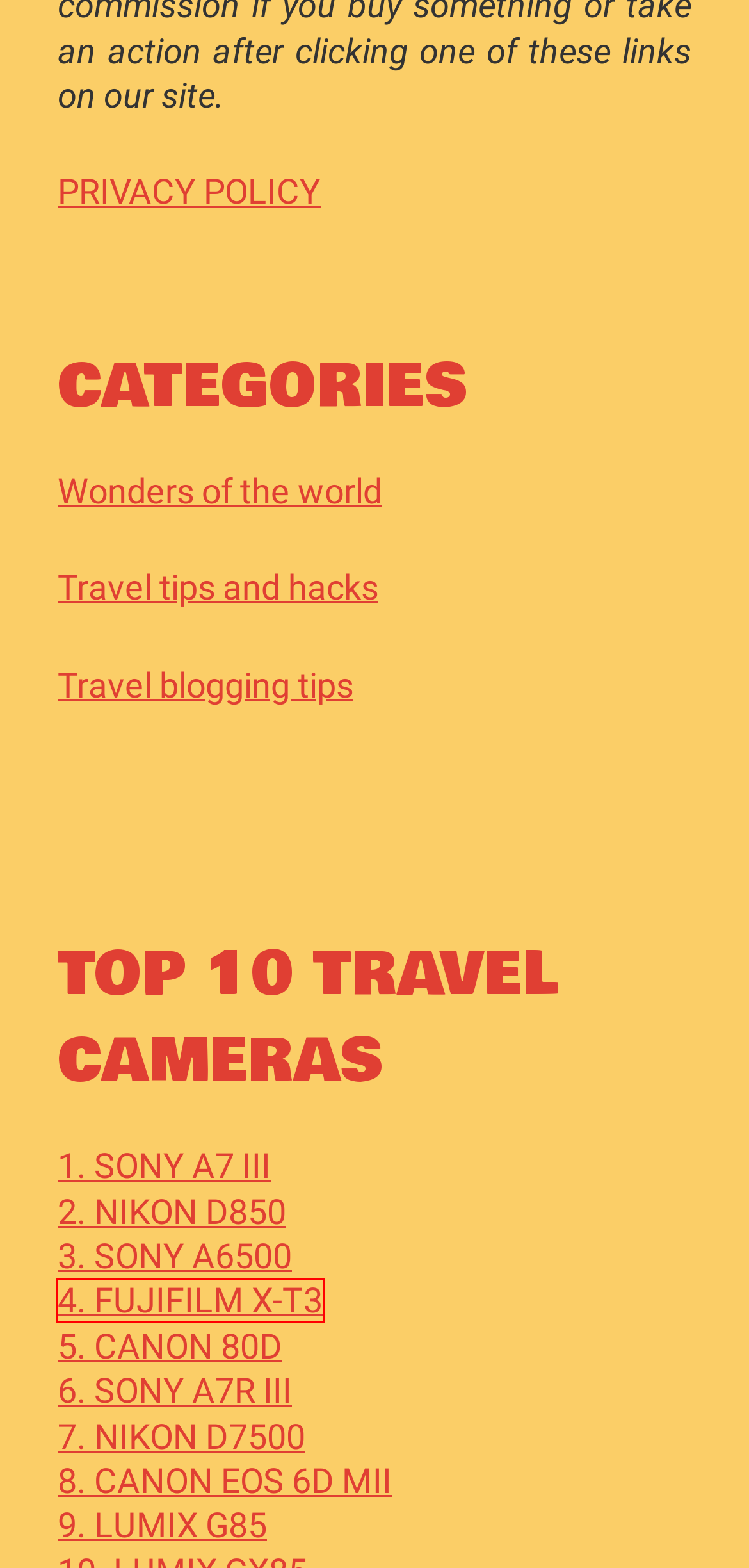You have a screenshot of a webpage with a red rectangle bounding box. Identify the best webpage description that corresponds to the new webpage after clicking the element within the red bounding box. Here are the candidates:
A. The best lenses for Fujifilm X-T3 | Travelfornoobs.com
B. TRAVEL BLOGGING TIPS - Travelfornoobs
C. The best lenses for Nikon D850 - Travelfornoobs
D. What lens to get for Canon 80D? | Travelfornoobs.com
E. What lens to get for Sony A7 III? | Travelfornoobs.com
F. The best lenses for Nikon D7500 - Travelfornoobs
G. Privacy Policy - Travelfornoobs
H. Travel tips Archives - Travelfornoobs

A